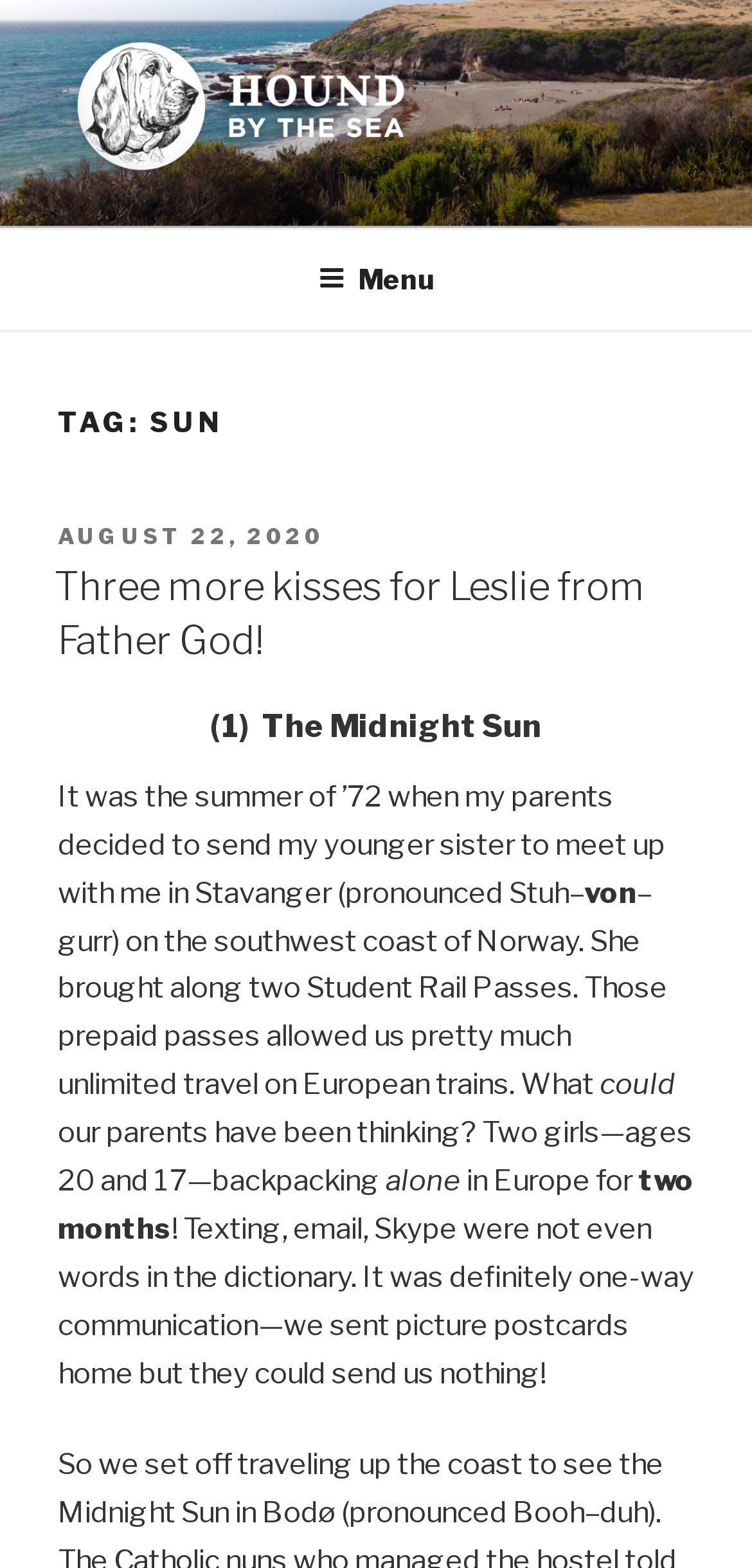Answer the question in one word or a short phrase:
What mode of transportation did the author and their sister use in Europe?

trains